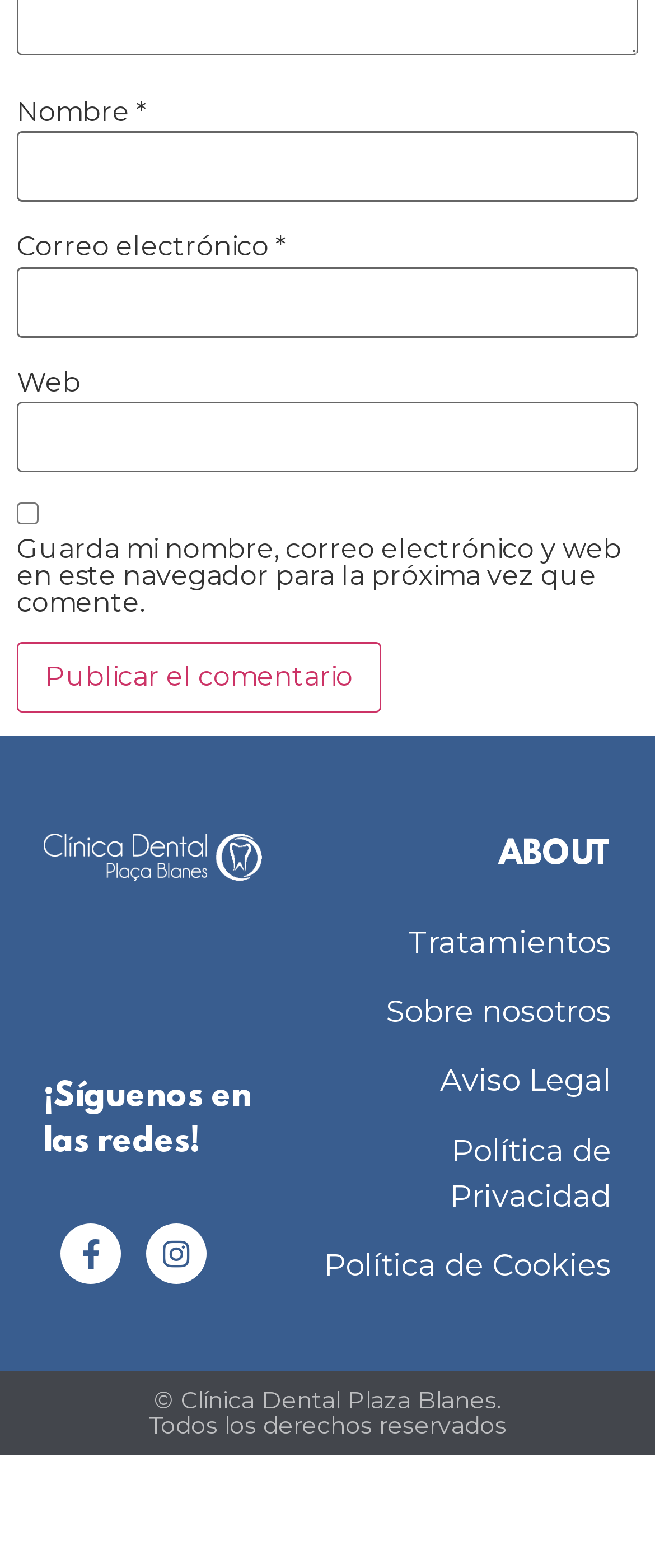How many social media links are there?
From the details in the image, answer the question comprehensively.

There are two social media links, one for Facebook and one for Instagram, located below the '¡Síguenos en las redes!' text.